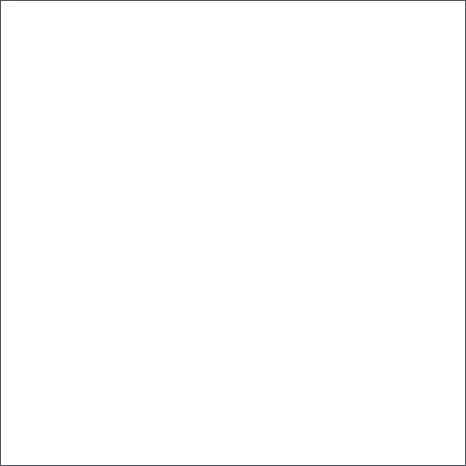What is praised for its stability?
Provide an in-depth and detailed explanation in response to the question.

According to the caption, the Blade IP golf cart is praised for its stability, which is one of the key features that customers appreciate about the product.